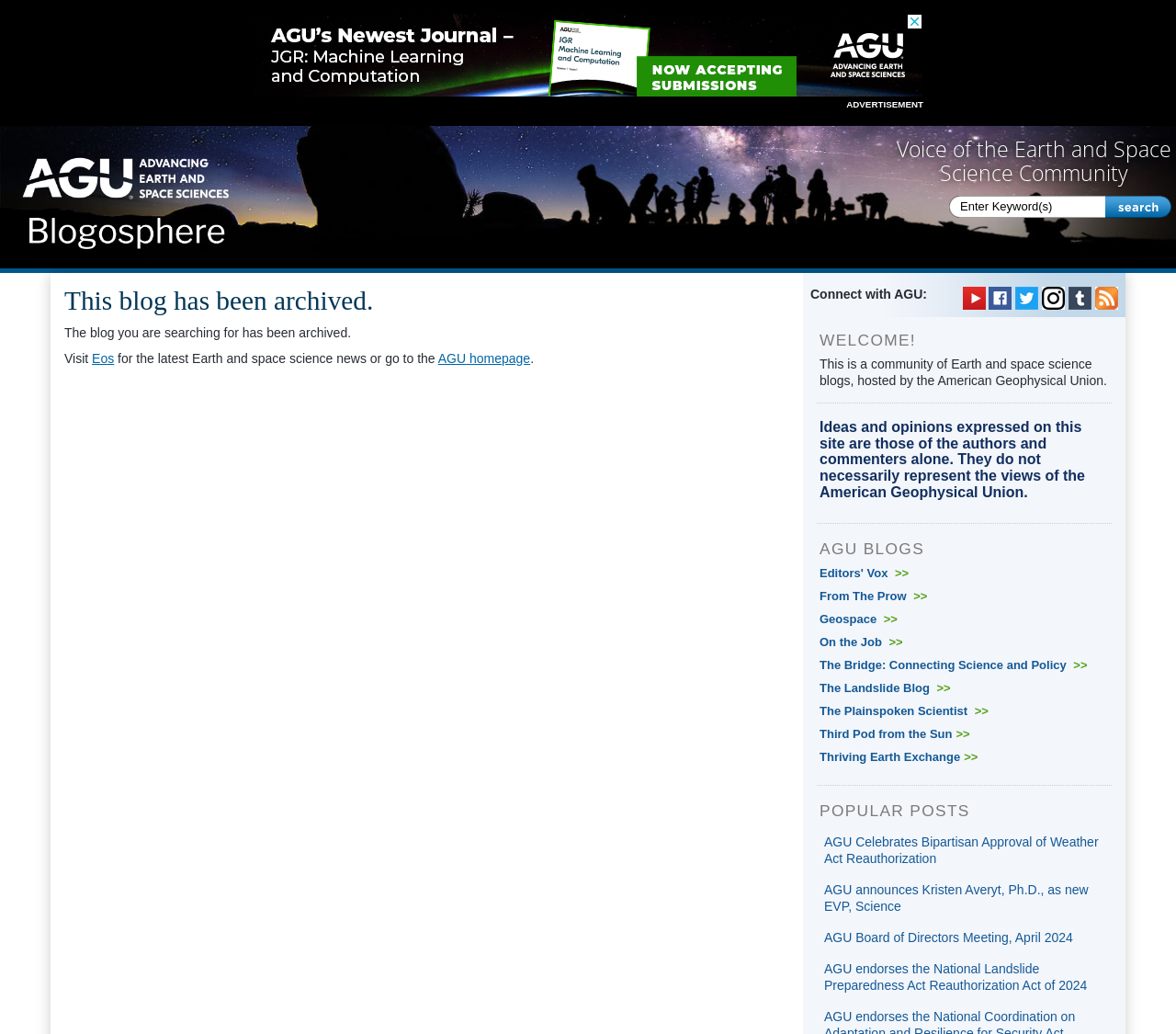Identify the bounding box for the given UI element using the description provided. Coordinates should be in the format (top-left x, top-left y, bottom-right x, bottom-right y) and must be between 0 and 1. Here is the description: Thriving Earth Exchange>>

[0.697, 0.725, 0.832, 0.739]